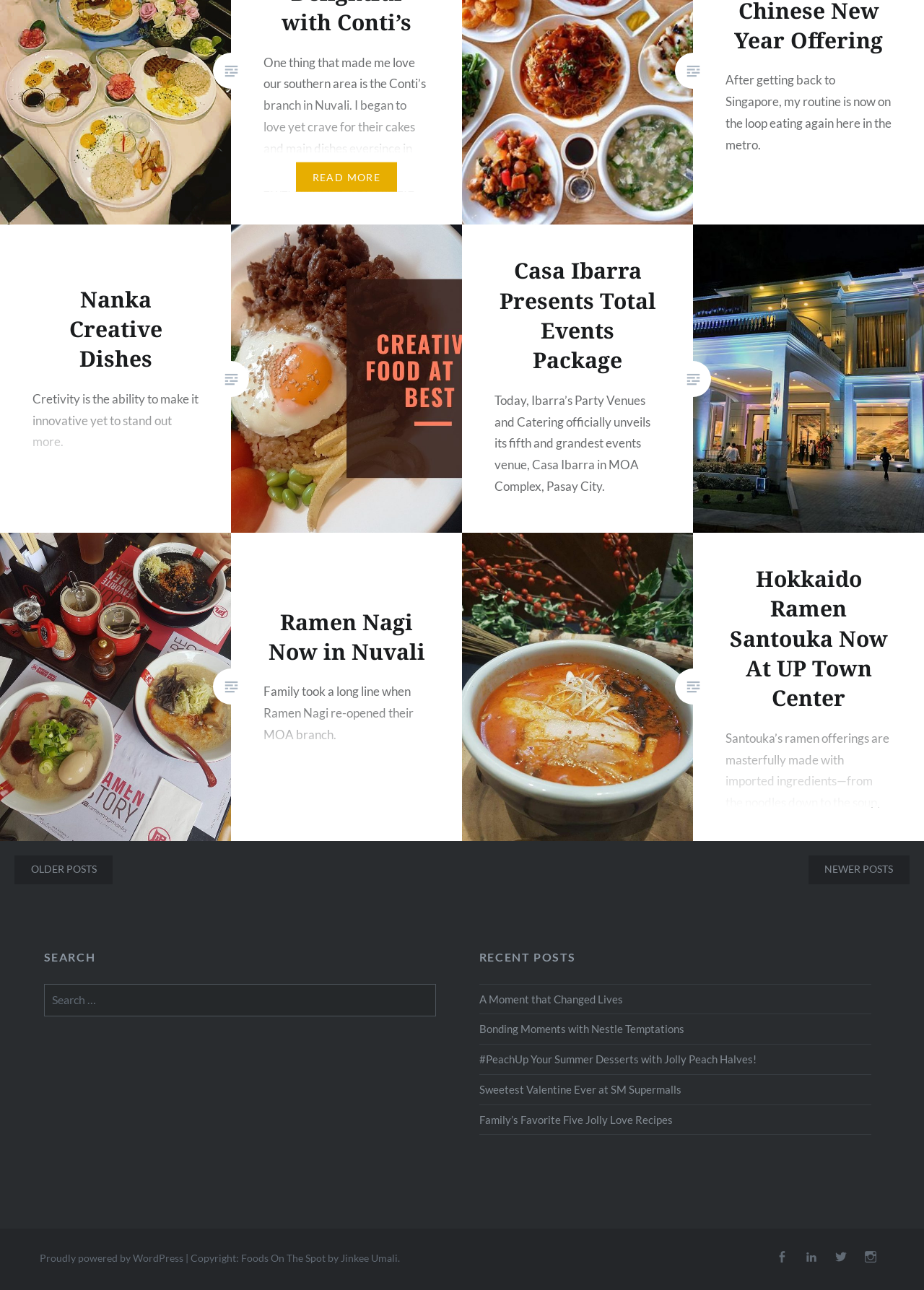Identify the bounding box coordinates for the element you need to click to achieve the following task: "Go to Casa Ibarra Presents Total Events Package". The coordinates must be four float values ranging from 0 to 1, formatted as [left, top, right, bottom].

[0.54, 0.198, 0.71, 0.29]